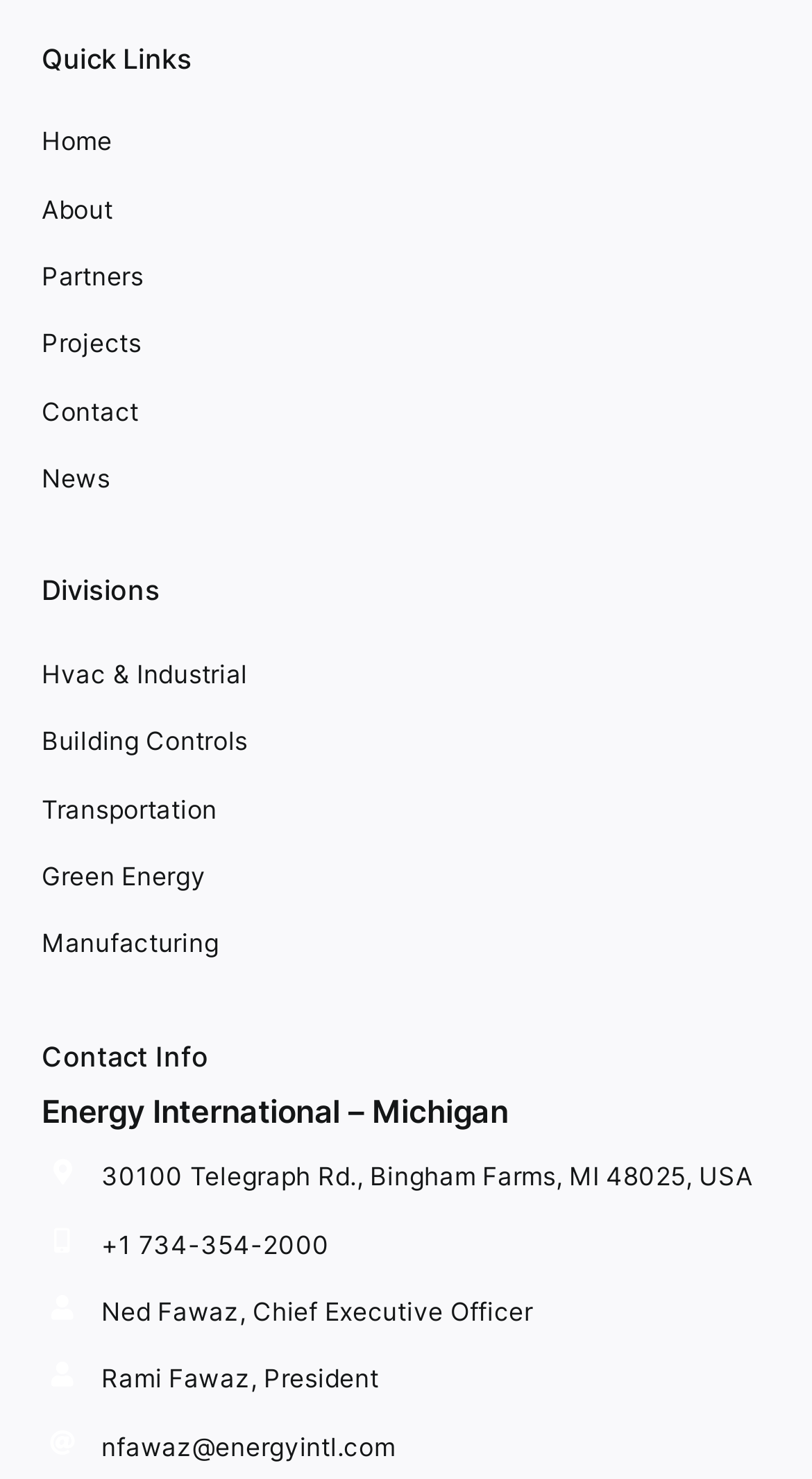Find the bounding box coordinates of the clickable region needed to perform the following instruction: "view about page". The coordinates should be provided as four float numbers between 0 and 1, i.e., [left, top, right, bottom].

[0.051, 0.13, 0.139, 0.151]